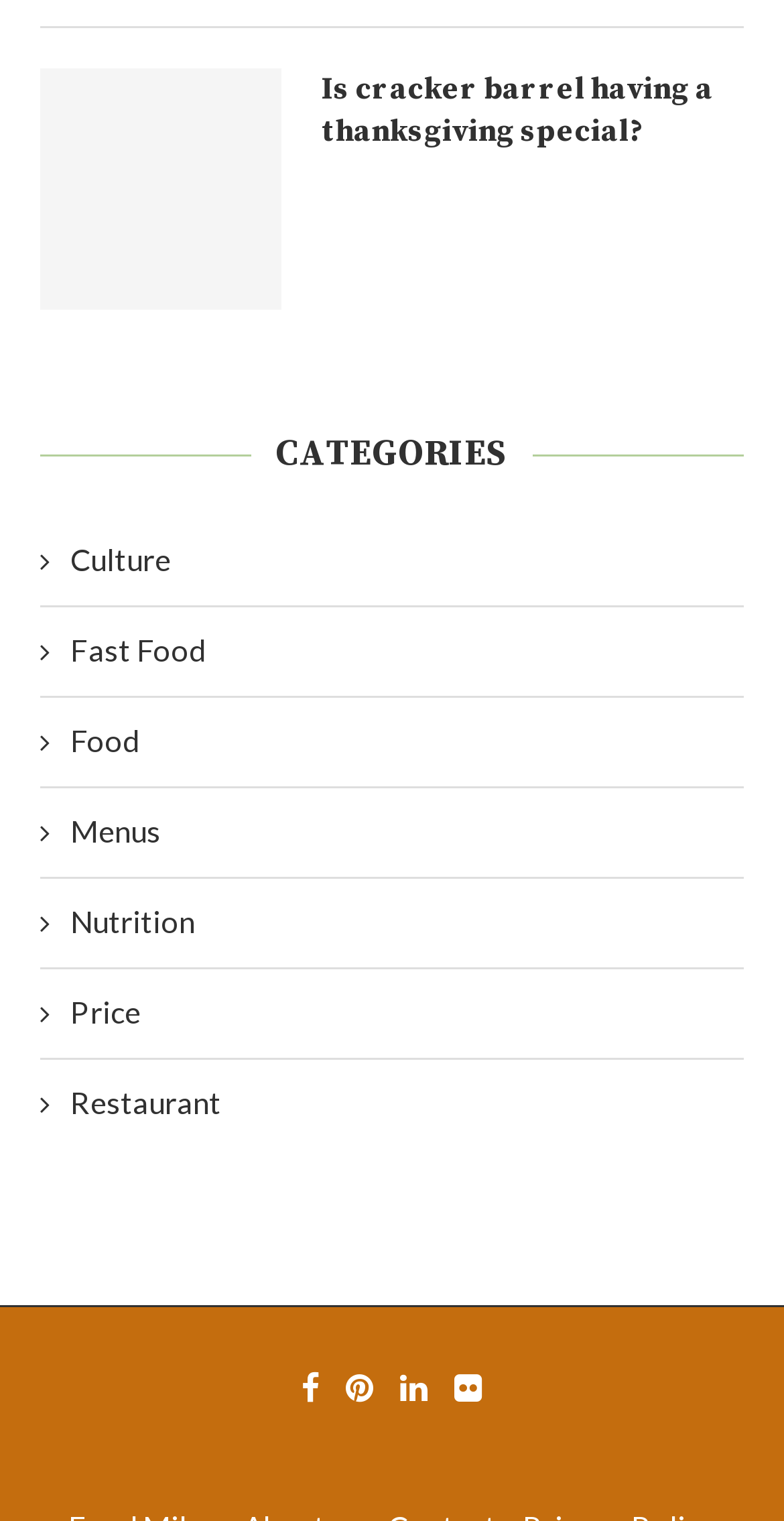Provide the bounding box coordinates of the UI element that matches the description: "alt="Highway Engineering"".

None